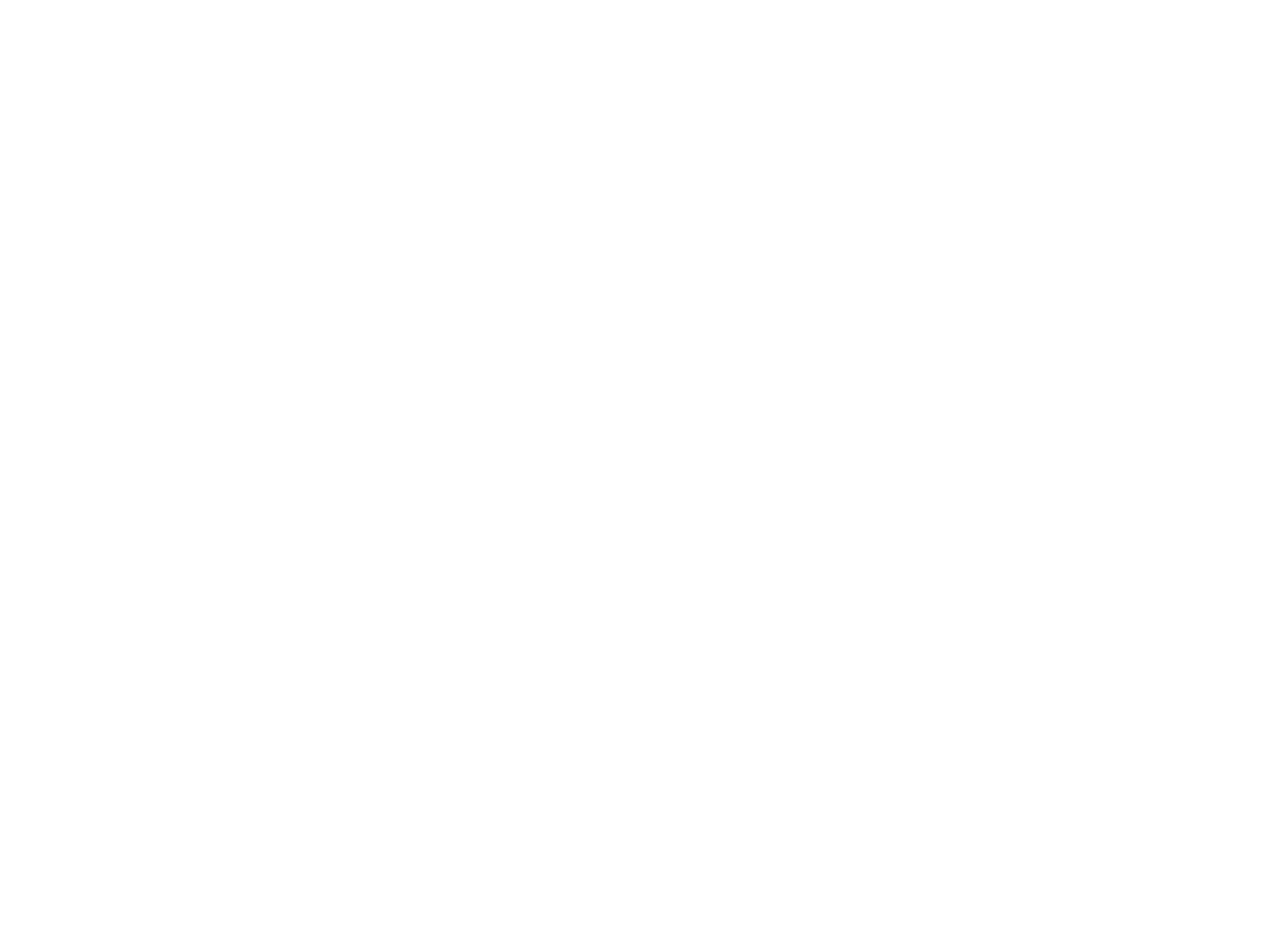Find the bounding box coordinates of the clickable region needed to perform the following instruction: "Go to page 3". The coordinates should be provided as four float numbers between 0 and 1, i.e., [left, top, right, bottom].

[0.117, 0.542, 0.145, 0.579]